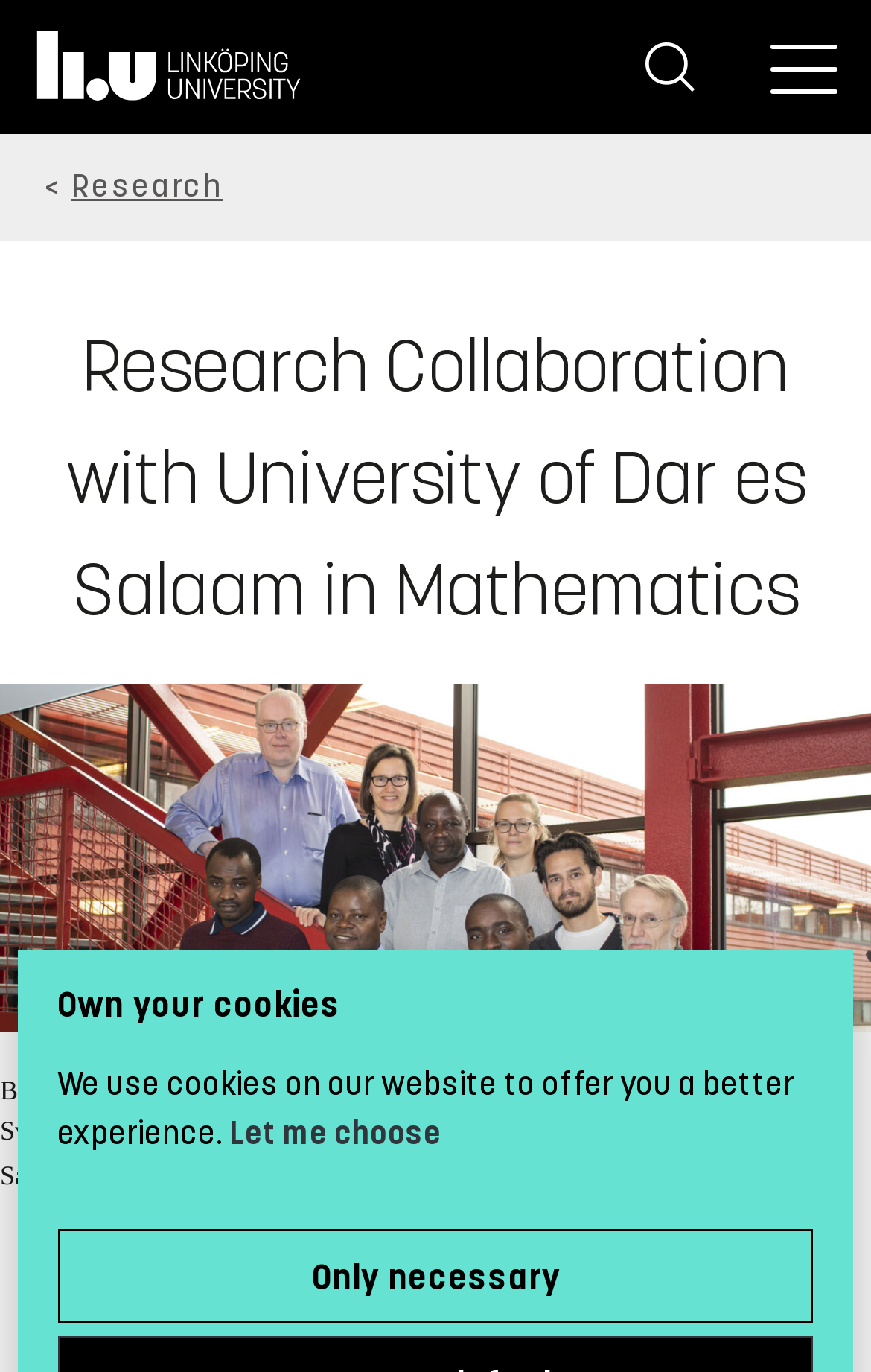Give a one-word or short phrase answer to this question: 
What is the purpose of the button 'Let me choose'?

To choose cookies